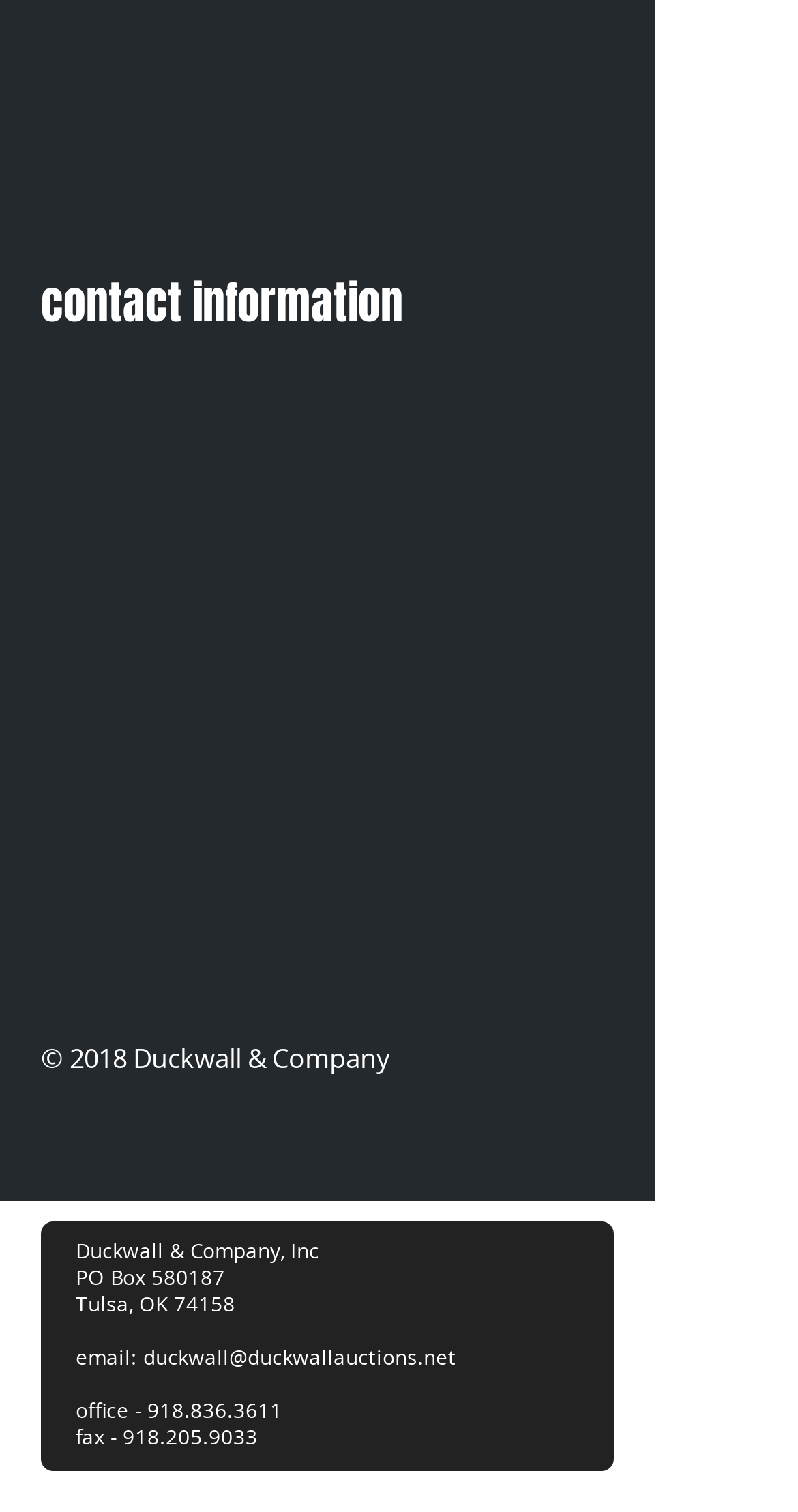Please provide a comprehensive response to the question below by analyzing the image: 
What is the fax number?

The fax number can be found in the link element with the text '918.205.9033' located at the bottom of the webpage, which is labeled as 'fax -'.